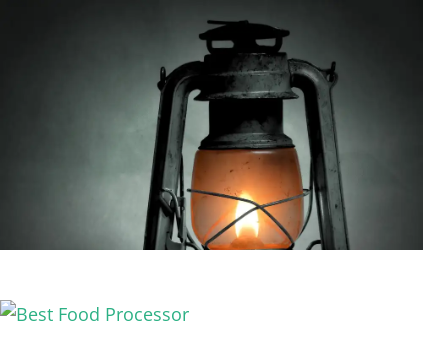Give a thorough and detailed caption for the image.

The image features a vintage-style oil lantern with a glowing amber light, set against a dark, neutral background. This classic piece of decor exudes a warm and inviting ambiance, perfect for enhancing the aesthetics of any home space. The lantern, characterized by its rustic design and metallic finish, conjures a sense of nostalgia, making it ideal for cozy settings. This image is associated with the article titled "Best Food Processor," which explores top-rated food processors and aims to elevate your home cooking experience. The juxtaposition of modern cooking appliances with timeless decor pieces like this lantern showcases a balance between functionality and style in home design.